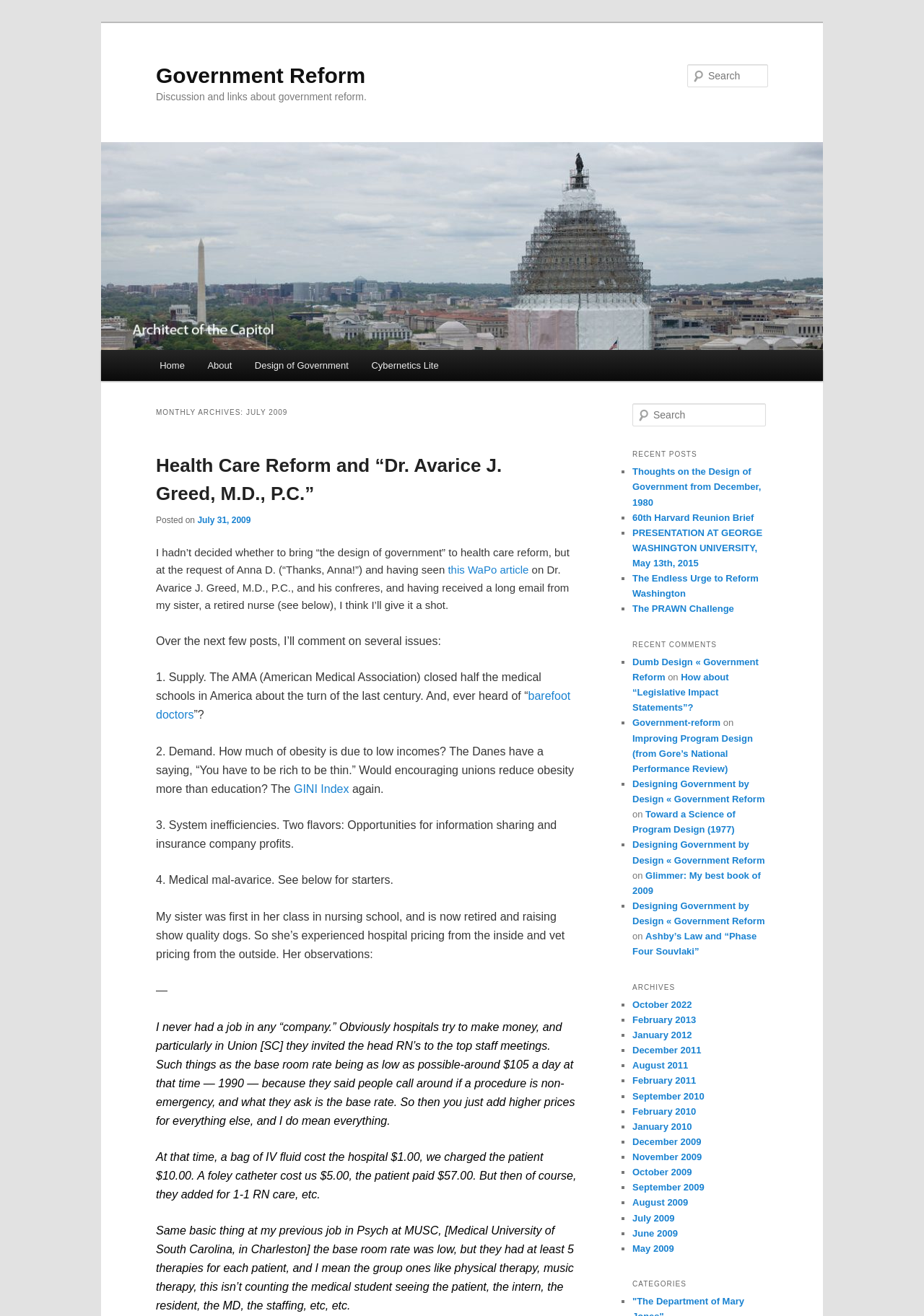Provide the bounding box coordinates, formatted as (top-left x, top-left y, bottom-right x, bottom-right y), with all values being floating point numbers between 0 and 1. Identify the bounding box of the UI element that matches the description: parent_node: Search name="s" placeholder="Search"

[0.684, 0.306, 0.829, 0.324]